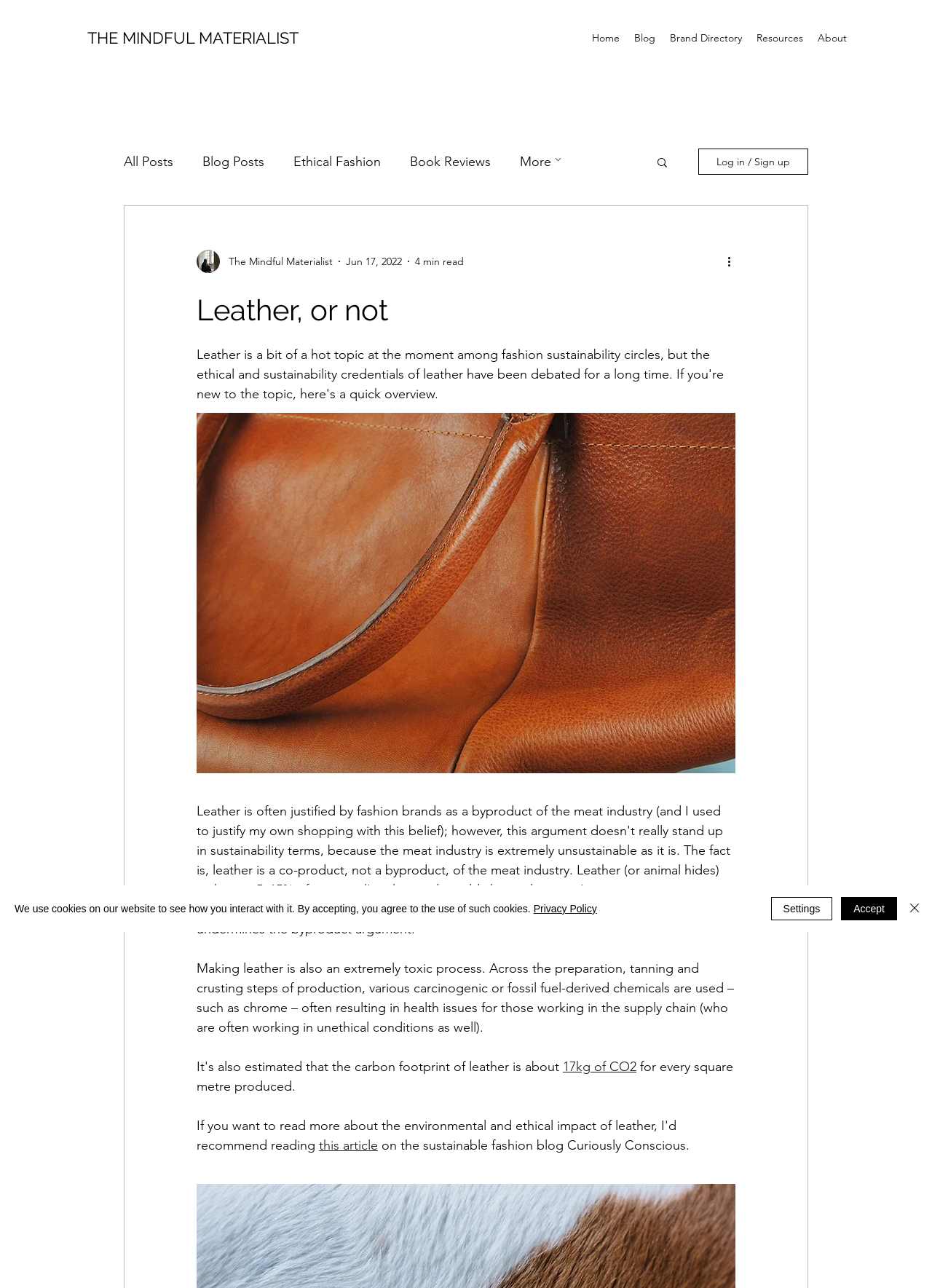Predict the bounding box of the UI element that fits this description: "Resources".

[0.804, 0.021, 0.87, 0.038]